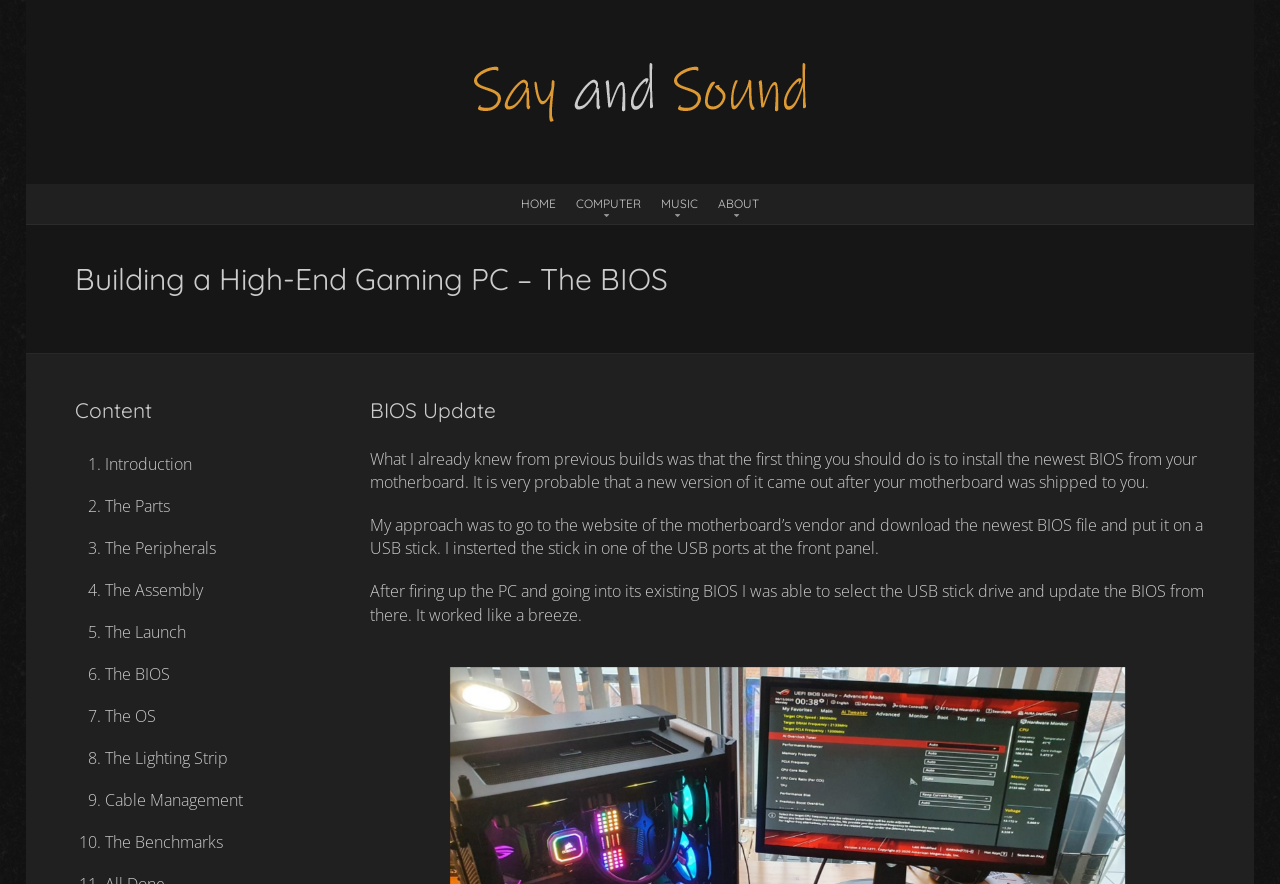Determine the bounding box coordinates for the area that should be clicked to carry out the following instruction: "navigate to COMPUTER page".

[0.442, 0.208, 0.509, 0.251]